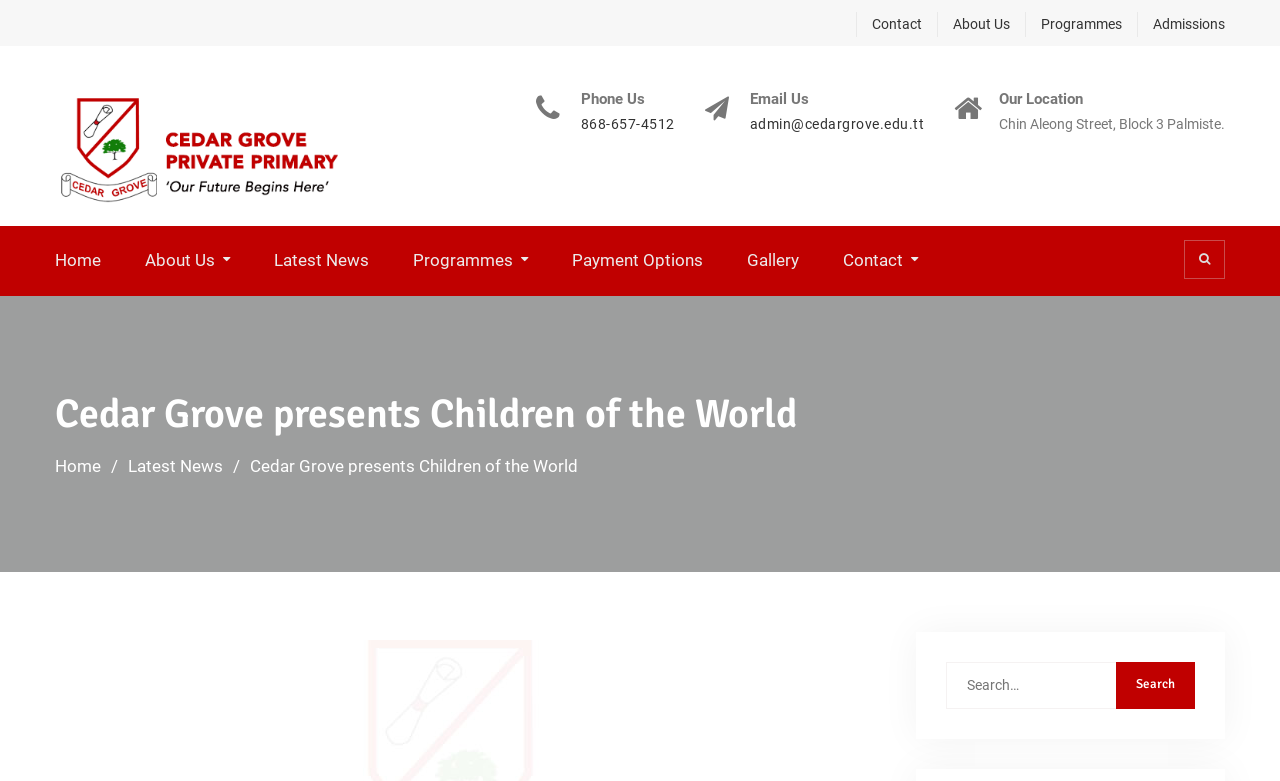Identify the text that serves as the heading for the webpage and generate it.

Cedar Grove presents Children of the World